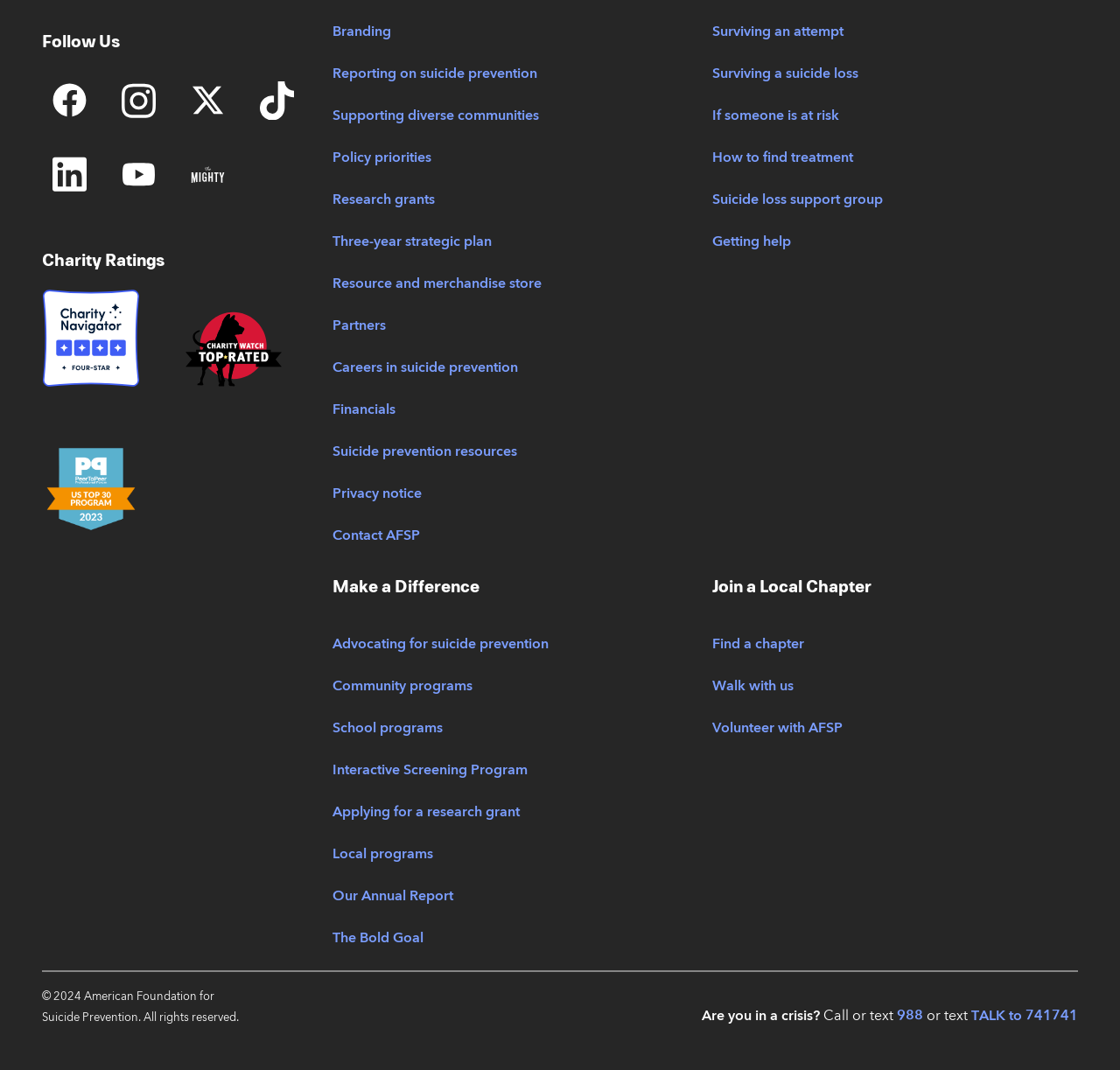Using the webpage screenshot and the element description Charity Navigator, determine the bounding box coordinates. Specify the coordinates in the format (top-left x, top-left y, bottom-right x, bottom-right y) with values ranging from 0 to 1.

[0.038, 0.257, 0.165, 0.398]